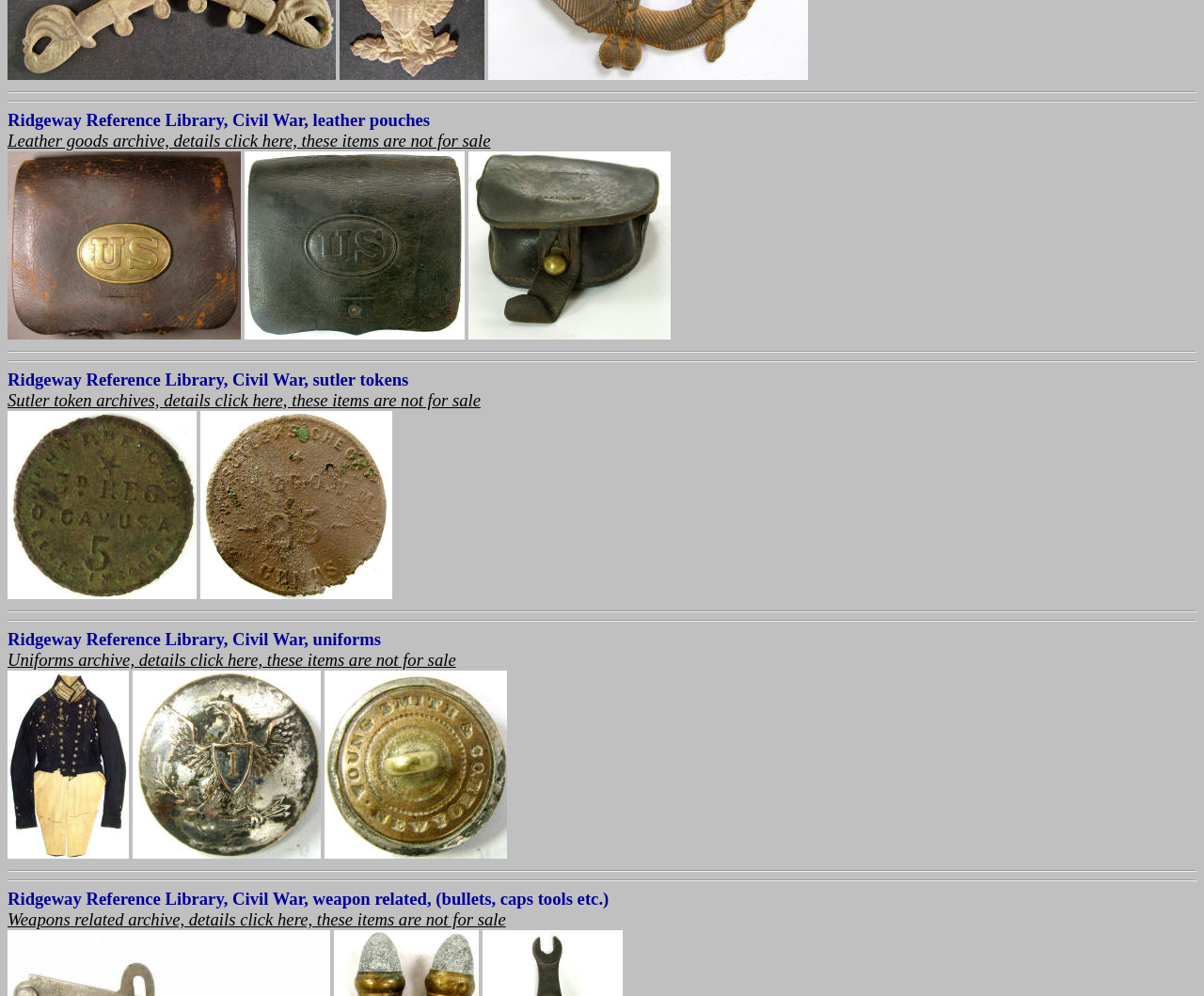Could you determine the bounding box coordinates of the clickable element to complete the instruction: "Click on the leather goods archive link"? Provide the coordinates as four float numbers between 0 and 1, i.e., [left, top, right, bottom].

[0.006, 0.131, 0.407, 0.151]